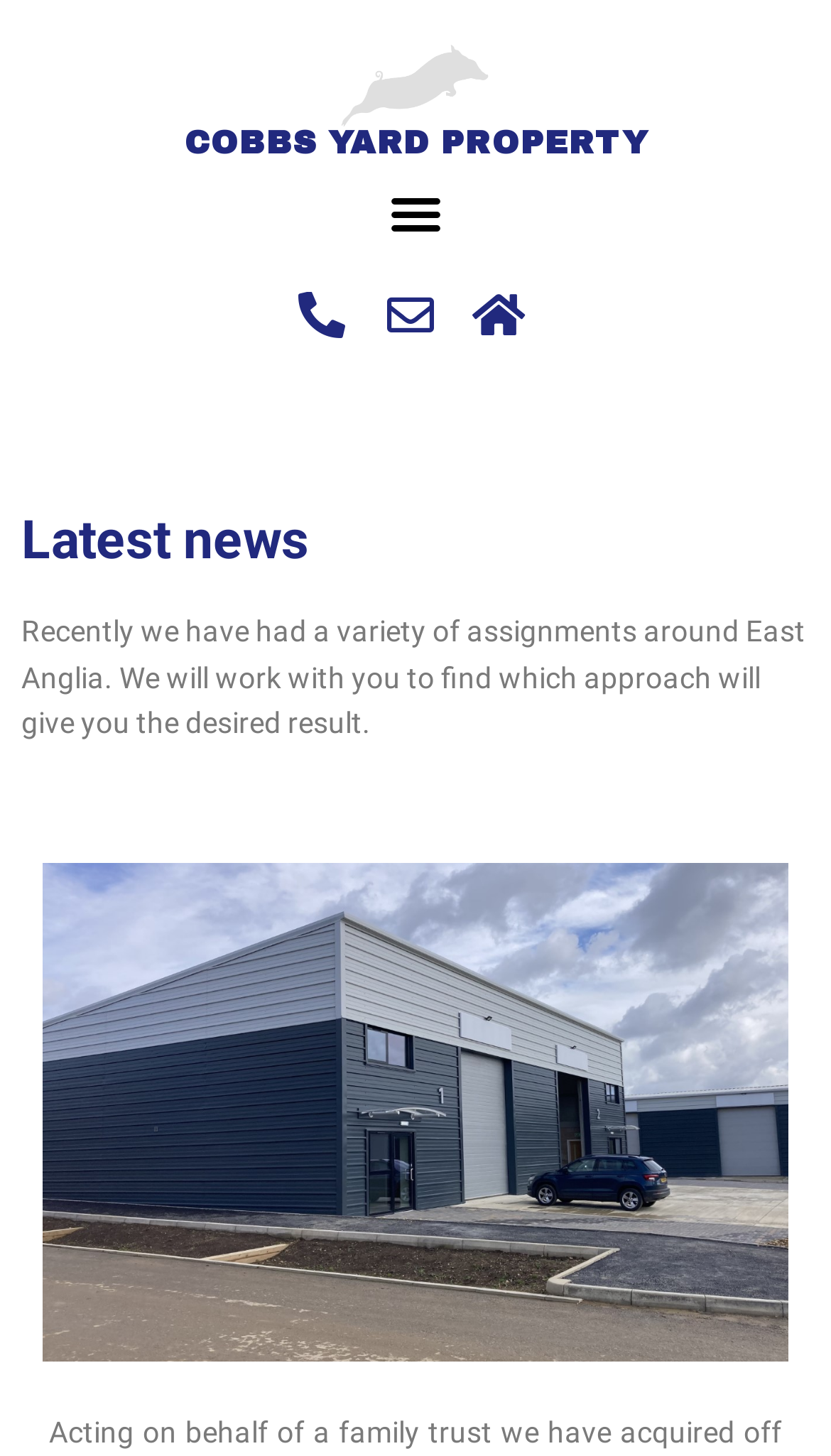What is the topic of the latest news section?
Look at the image and respond to the question as thoroughly as possible.

The text 'Recently we have had a variety of assignments around East Anglia. We will work with you to find which approach will give you the desired result.' suggests that the latest news section is discussing assignments around East Anglia.